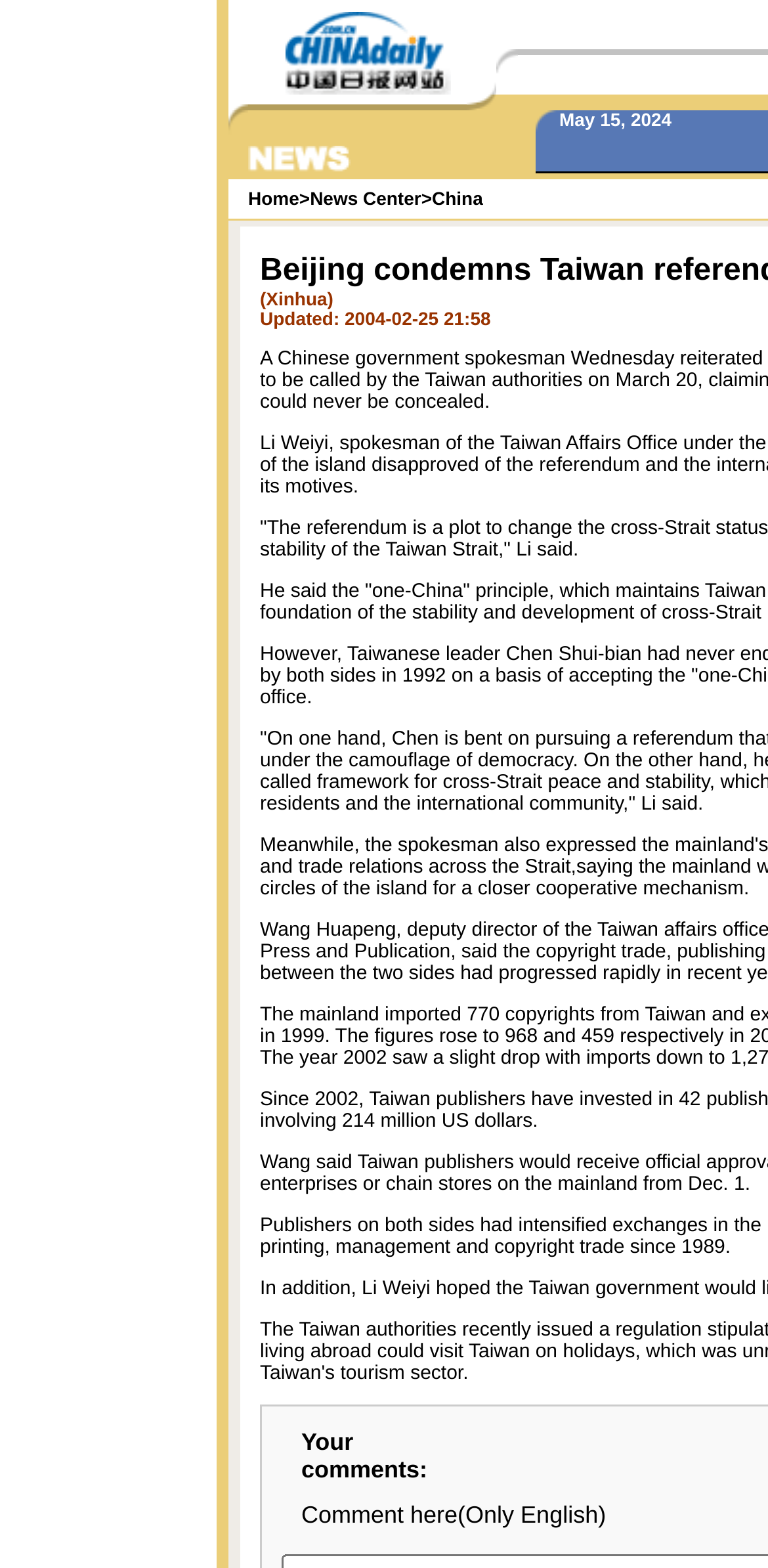What is the category of the news article?
Answer the question with a single word or phrase derived from the image.

China